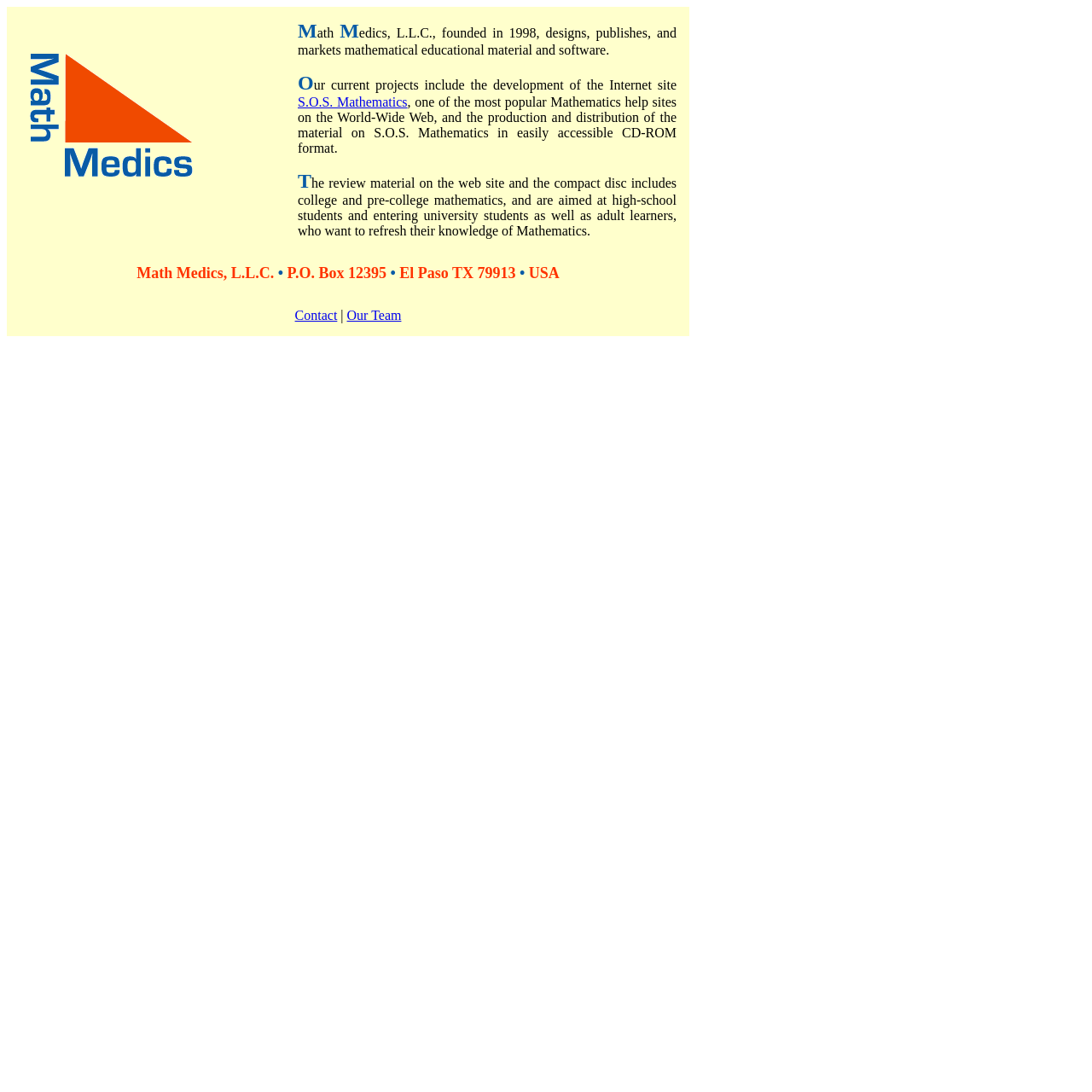What are the two options to contact Math Medics?
Respond with a short answer, either a single word or a phrase, based on the image.

Contact, Our Team